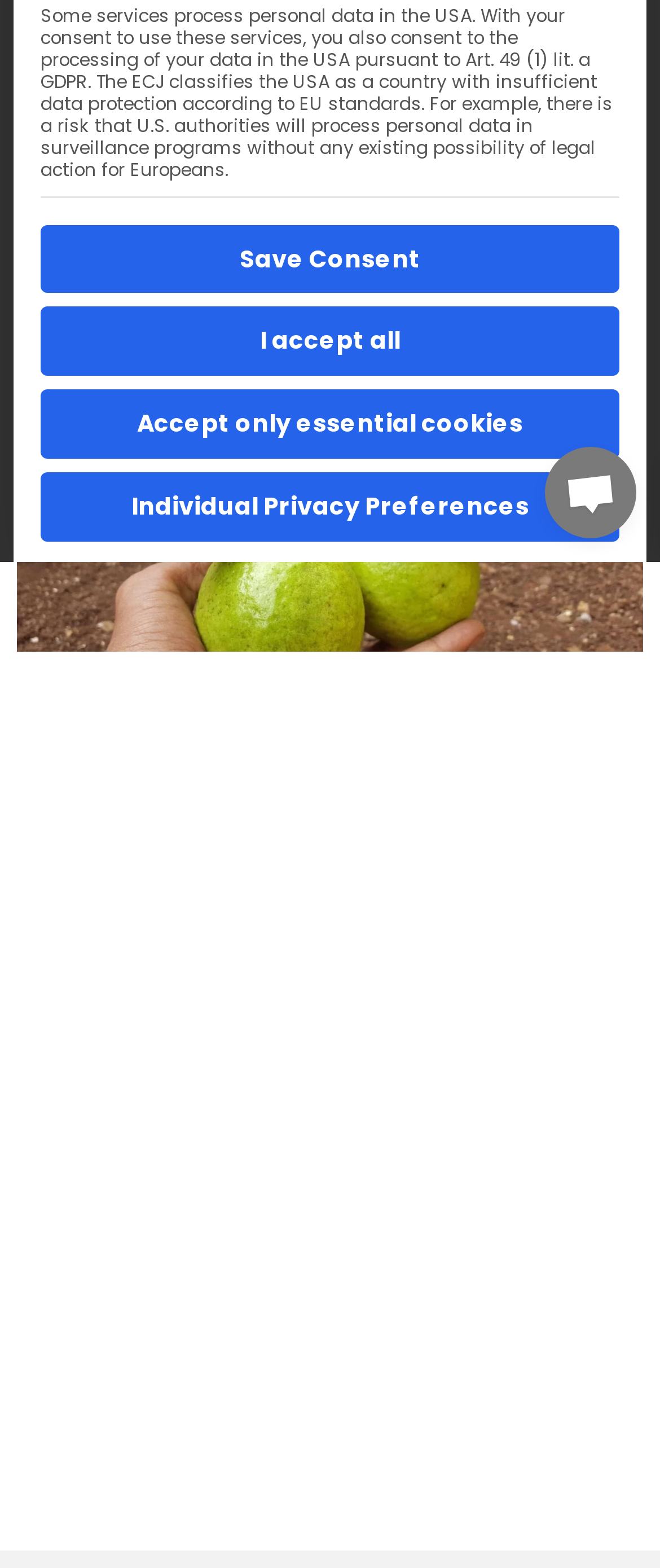Determine the bounding box for the HTML element described here: "Individual Privacy Preferences". The coordinates should be given as [left, top, right, bottom] with each number being a float between 0 and 1.

[0.062, 0.301, 0.938, 0.345]